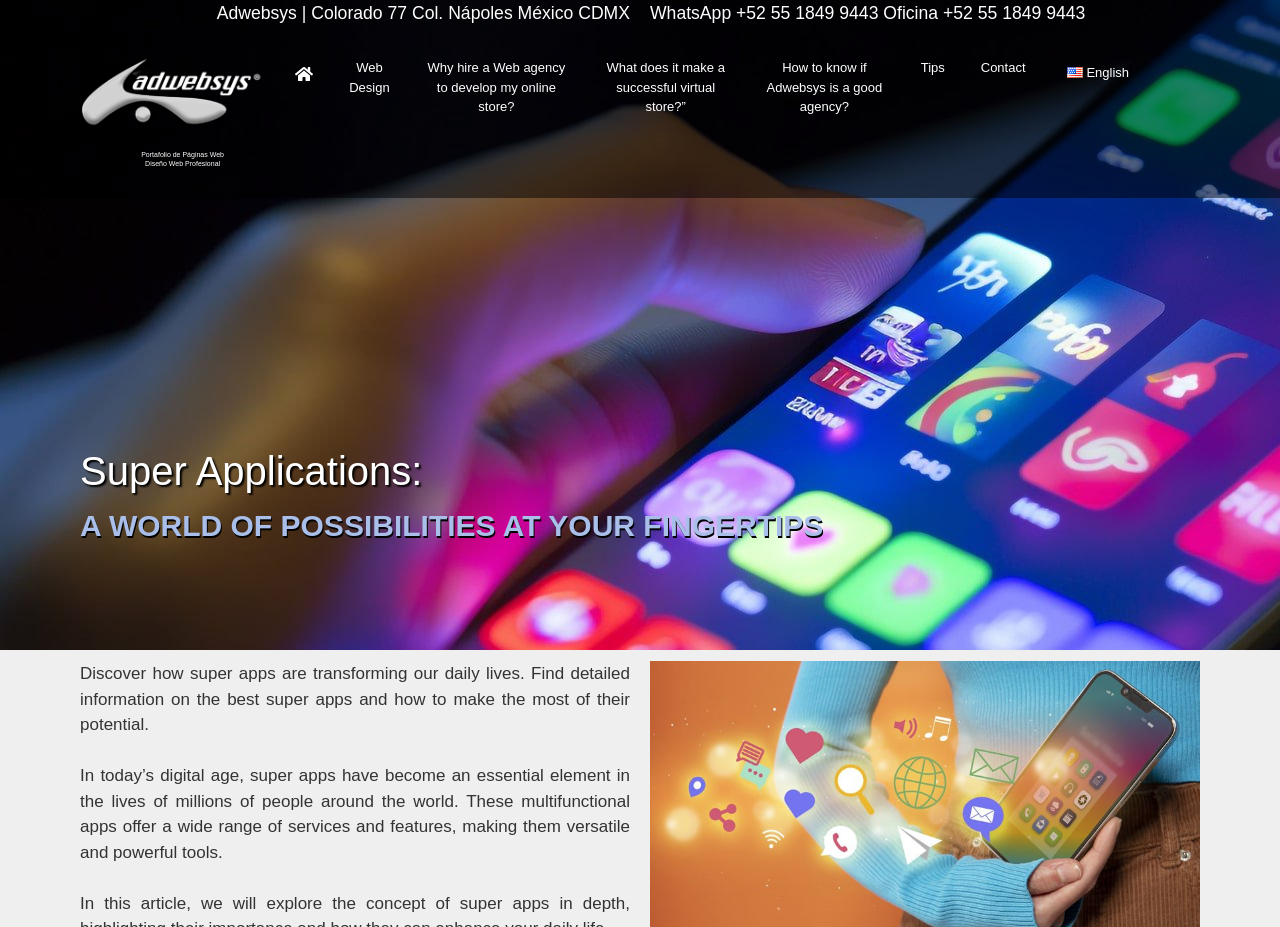Locate the UI element described as follows: "+52 55 1849 9443". Return the bounding box coordinates as four float numbers between 0 and 1 in the order [left, top, right, bottom].

[0.575, 0.003, 0.686, 0.025]